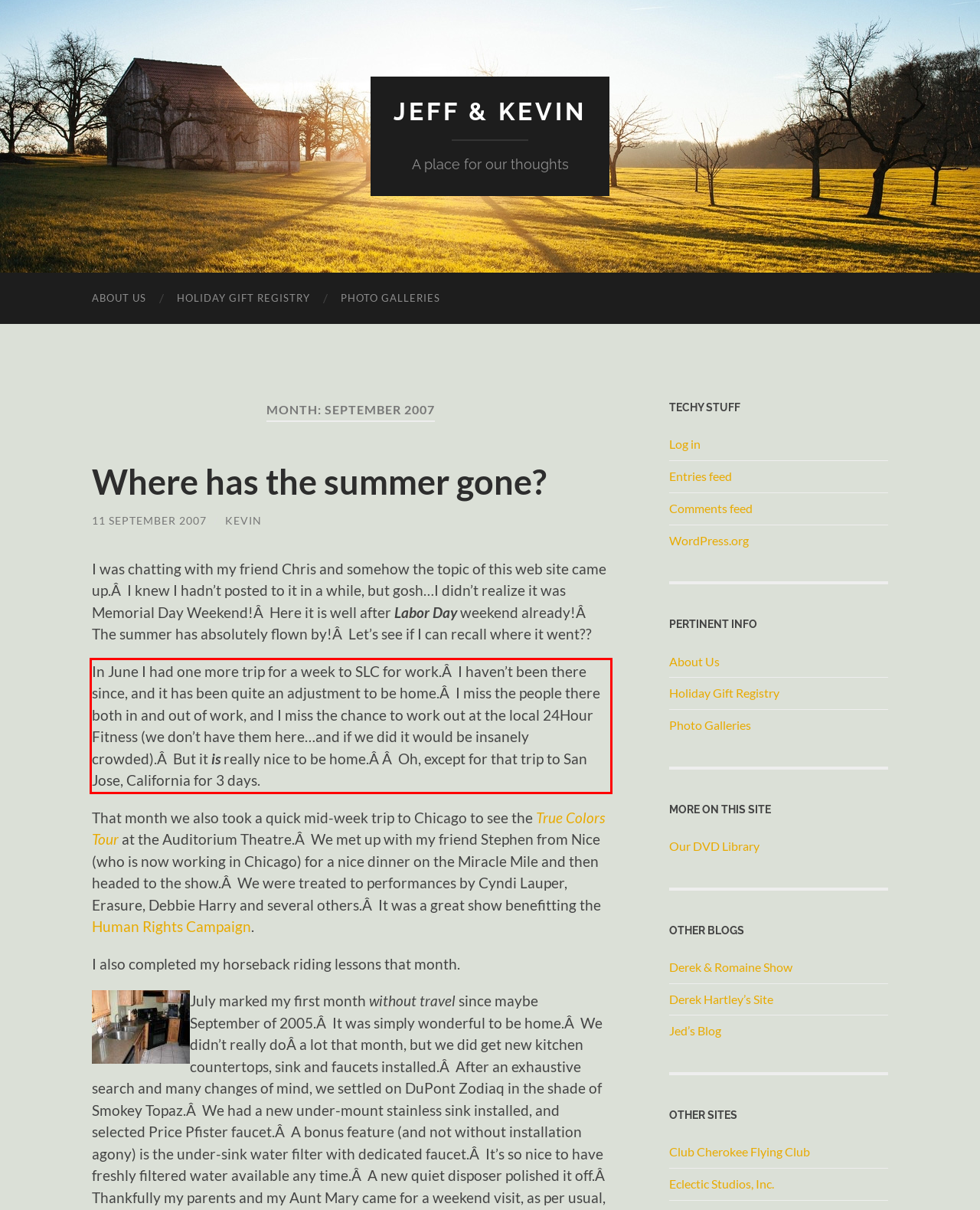Given a webpage screenshot with a red bounding box, perform OCR to read and deliver the text enclosed by the red bounding box.

In June I had one more trip for a week to SLC for work.Â I haven’t been there since, and it has been quite an adjustment to be home.Â I miss the people there both in and out of work, and I miss the chance to work out at the local 24Hour Fitness (we don’t have them here…and if we did it would be insanely crowded).Â But it is really nice to be home.Â Â Oh, except for that trip to San Jose, California for 3 days.